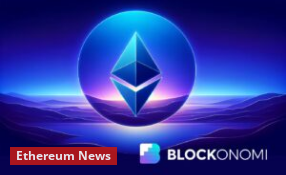What is the logo on the right side of the image?
Use the image to give a comprehensive and detailed response to the question.

The logo of Blockonomi, a well-known source for blockchain and cryptocurrency news, is displayed on the right side of the image, reinforcing the credibility of the information related to Ethereum.